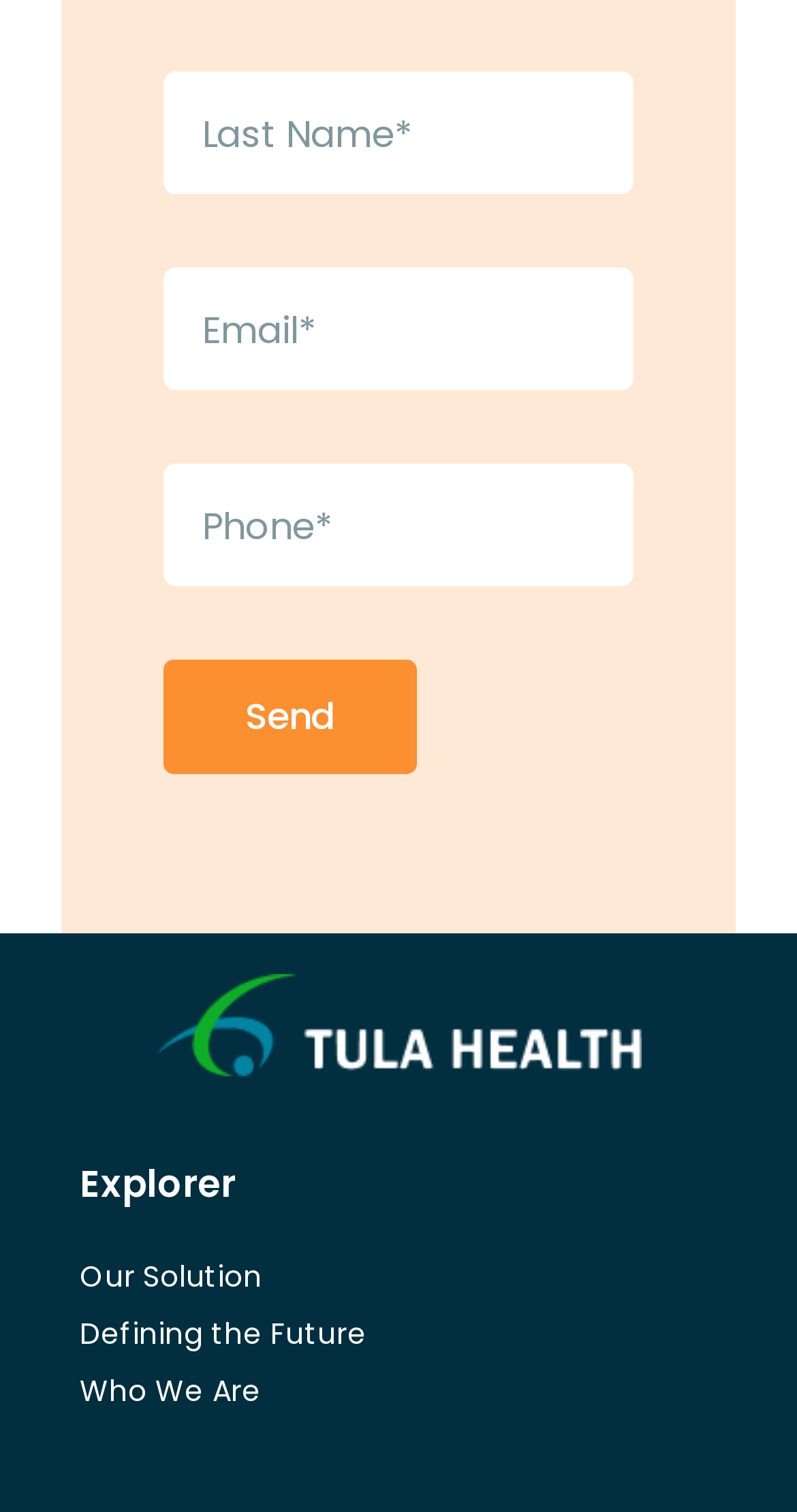What is the purpose of the form?
Refer to the image and give a detailed answer to the question.

The form contains fields for last name, email, and phone number, and a send button, indicating that the purpose of the form is to send this information to someone or somewhere.